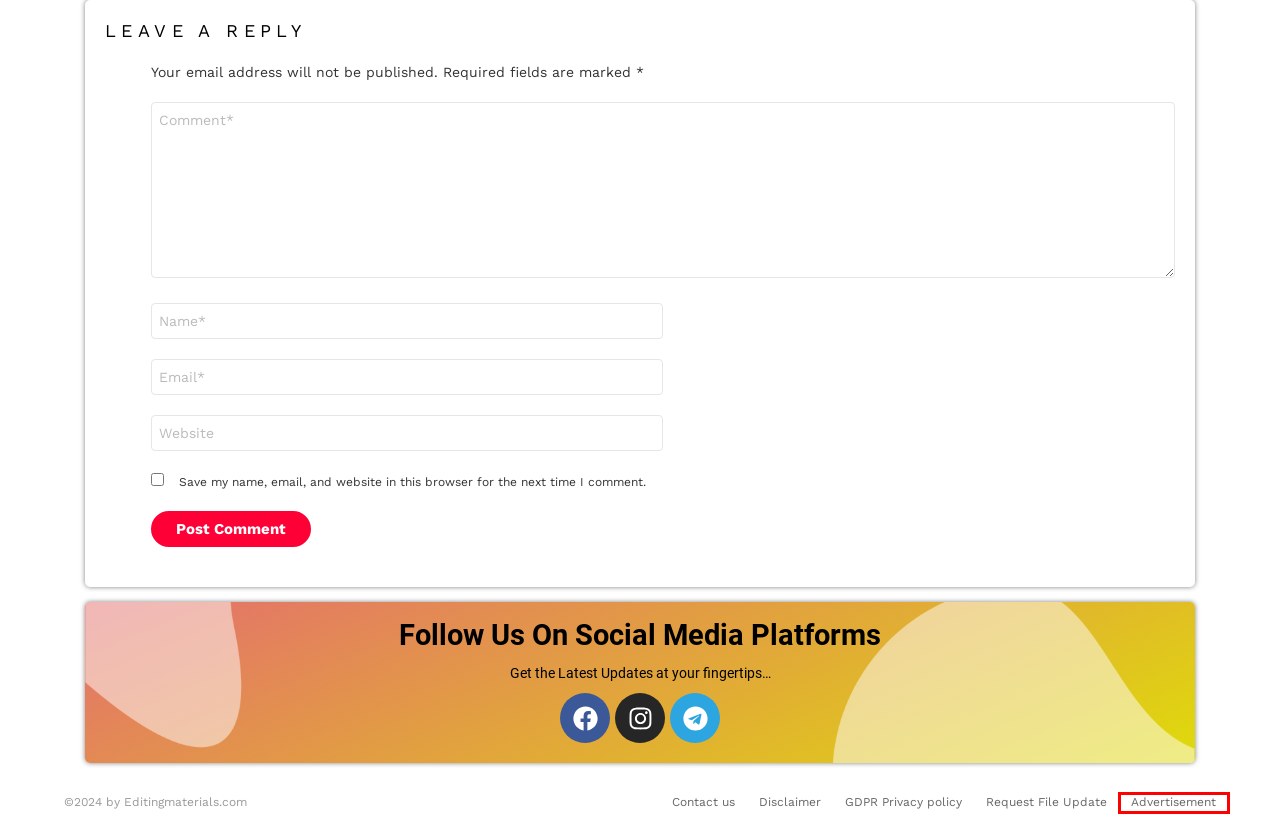Examine the screenshot of the webpage, noting the red bounding box around a UI element. Pick the webpage description that best matches the new page after the element in the red bounding box is clicked. Here are the candidates:
A. Advertisement - Editingmaterials.com
B. Download Happy Holi Text Png Images 2024 – 25+ HD PNG Zip
C. Contact us - Editingmaterials.com
D. Disclaimer - Editingmaterials.com
E. Backgrounds - Editingmaterials.com
F. GDPR Privacy policy - Editingmaterials.com
G. Download page - Editingmaterials.com
H. Request File Update - Editingmaterials.com

A